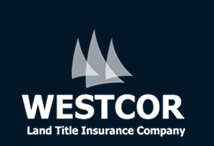What is the color of the company name 'WESTCOR'?
From the screenshot, provide a brief answer in one word or phrase.

White